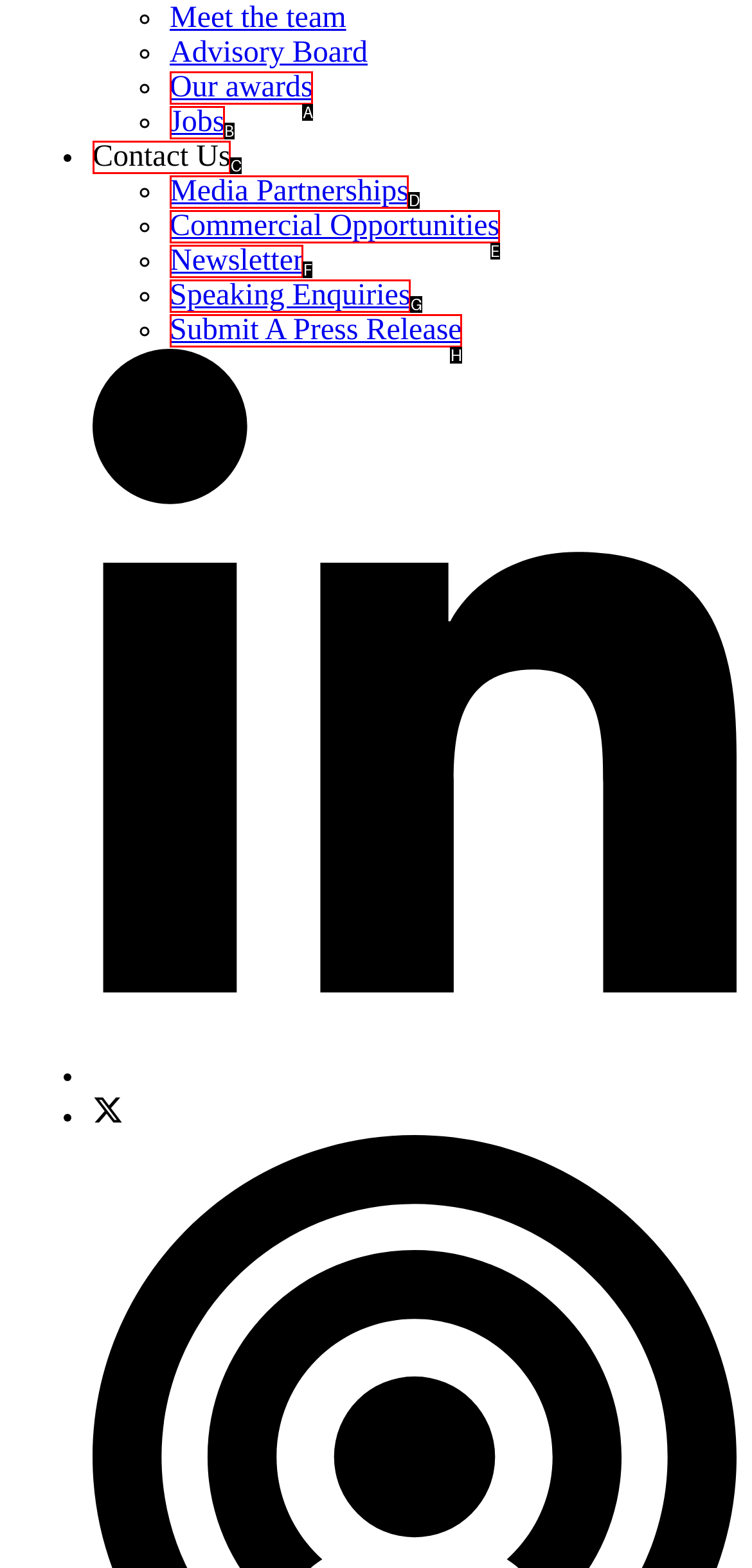From the provided options, which letter corresponds to the element described as: Submit A Press Release
Answer with the letter only.

H